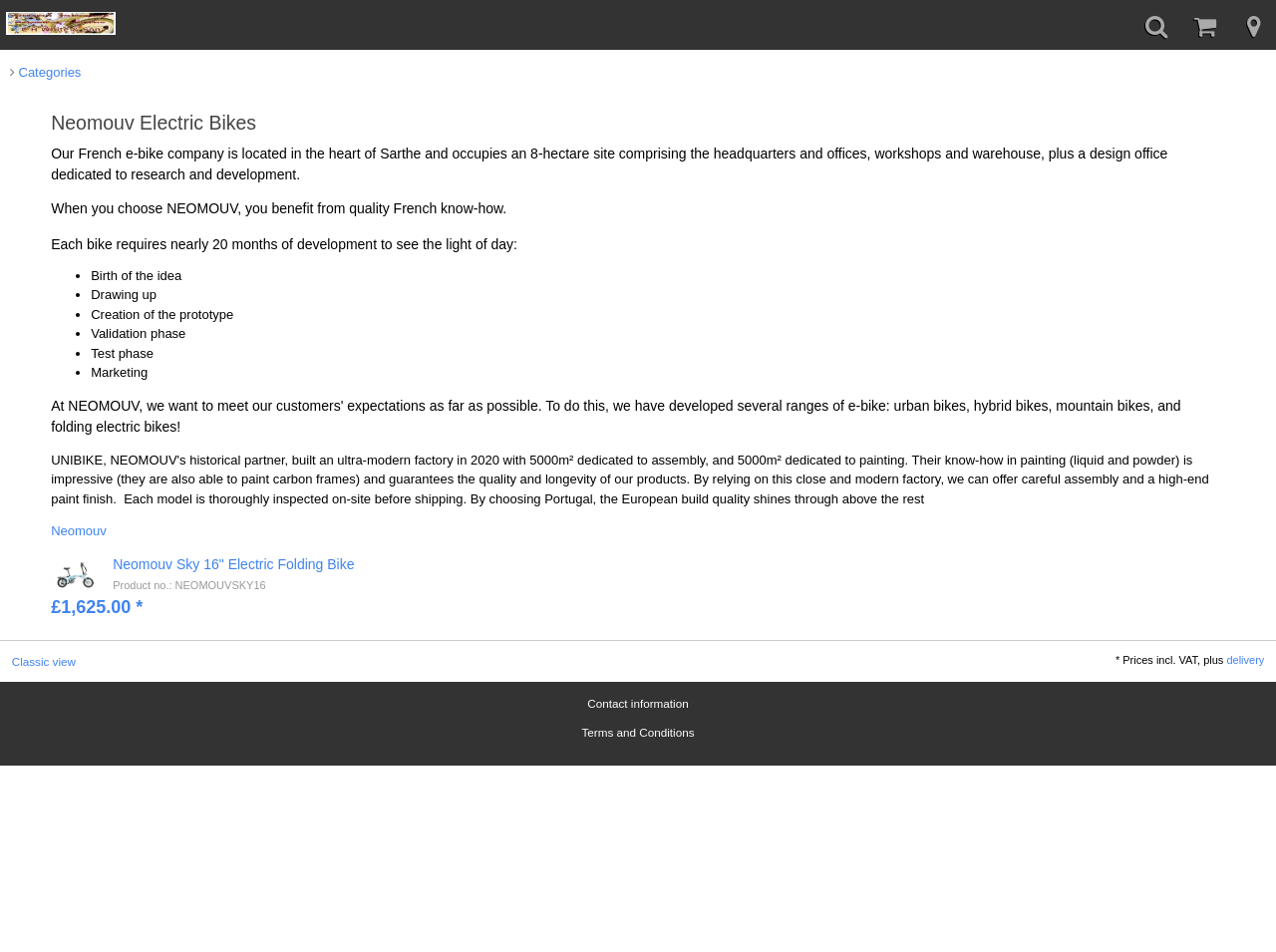Determine the bounding box coordinates of the area to click in order to meet this instruction: "View Neomouv Electric Bikes".

[0.04, 0.114, 0.96, 0.144]